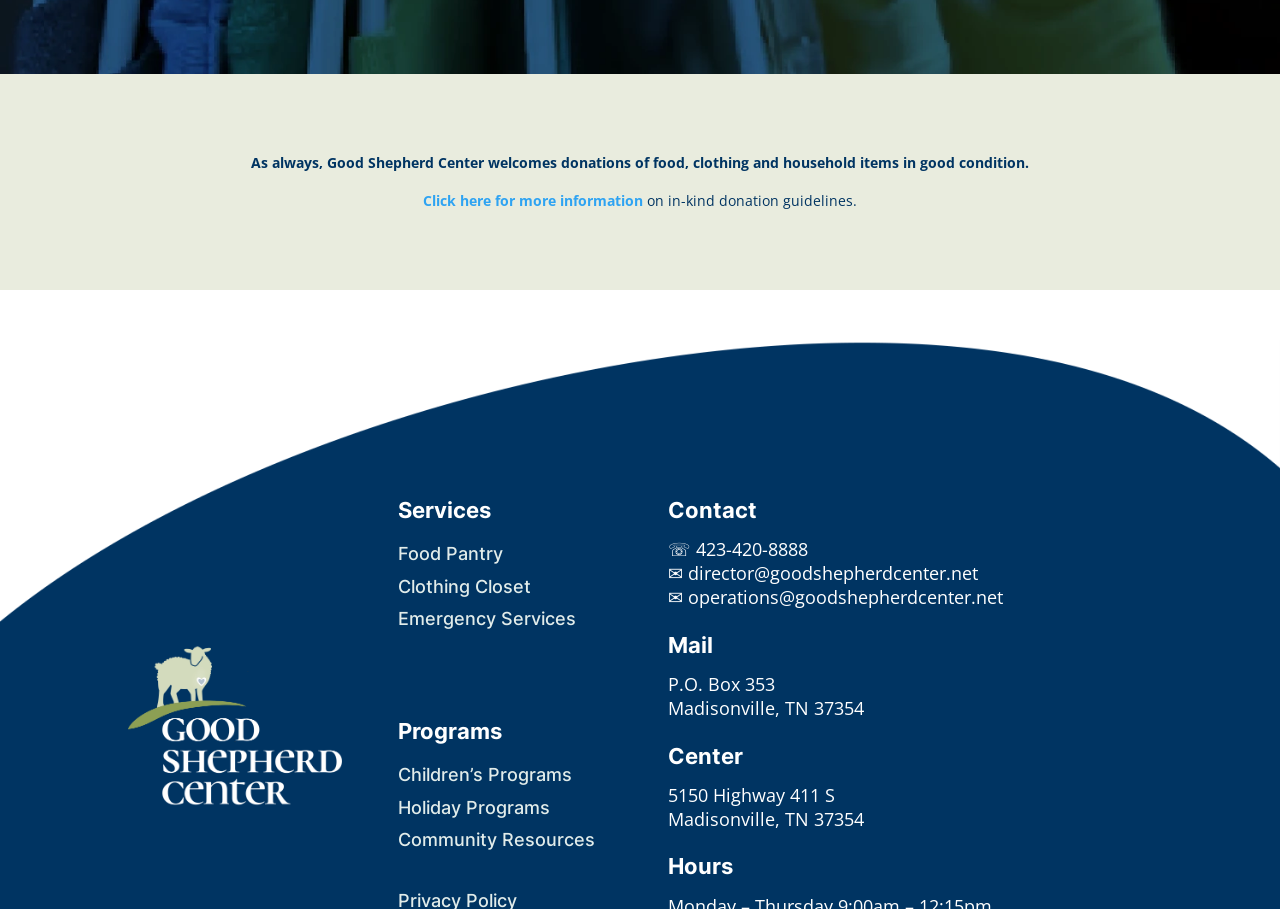Please pinpoint the bounding box coordinates for the region I should click to adhere to this instruction: "View Hours".

[0.522, 0.934, 0.9, 0.984]